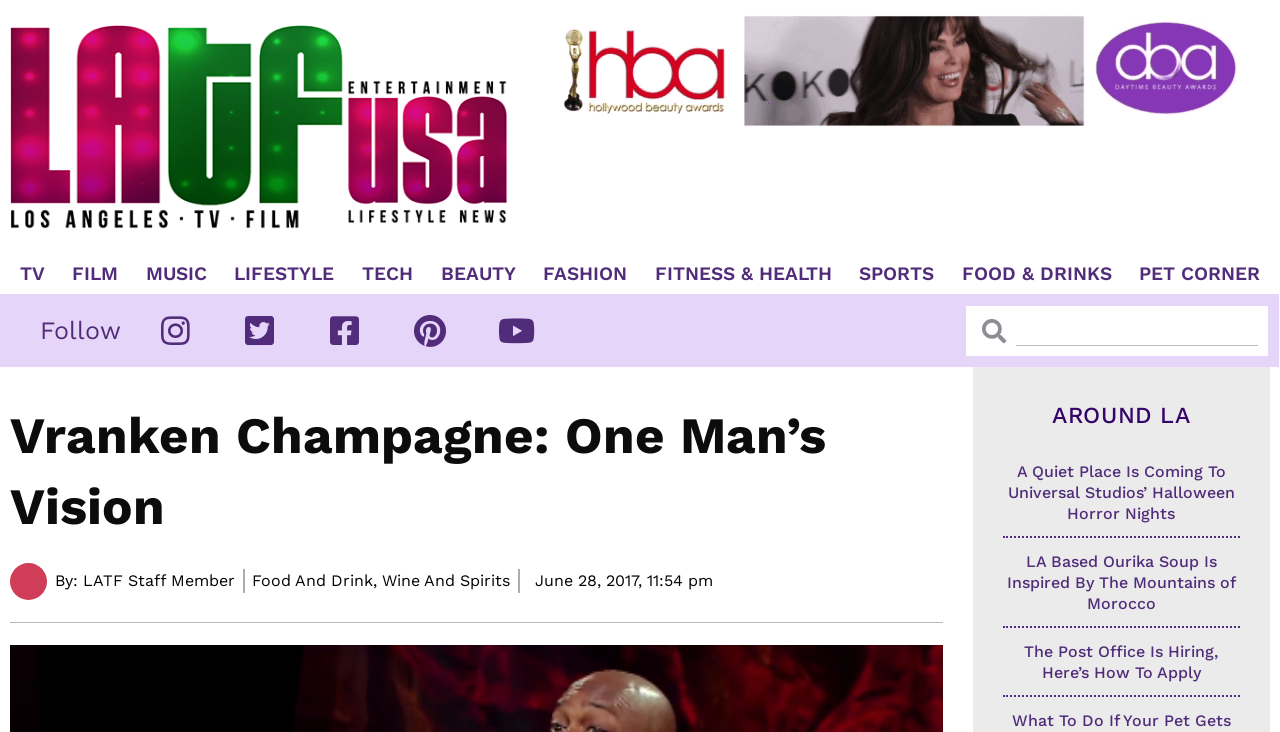What is the date of the article 'Vranken Champagne: One Man’s Vision'?
From the screenshot, provide a brief answer in one word or phrase.

June 28, 2017